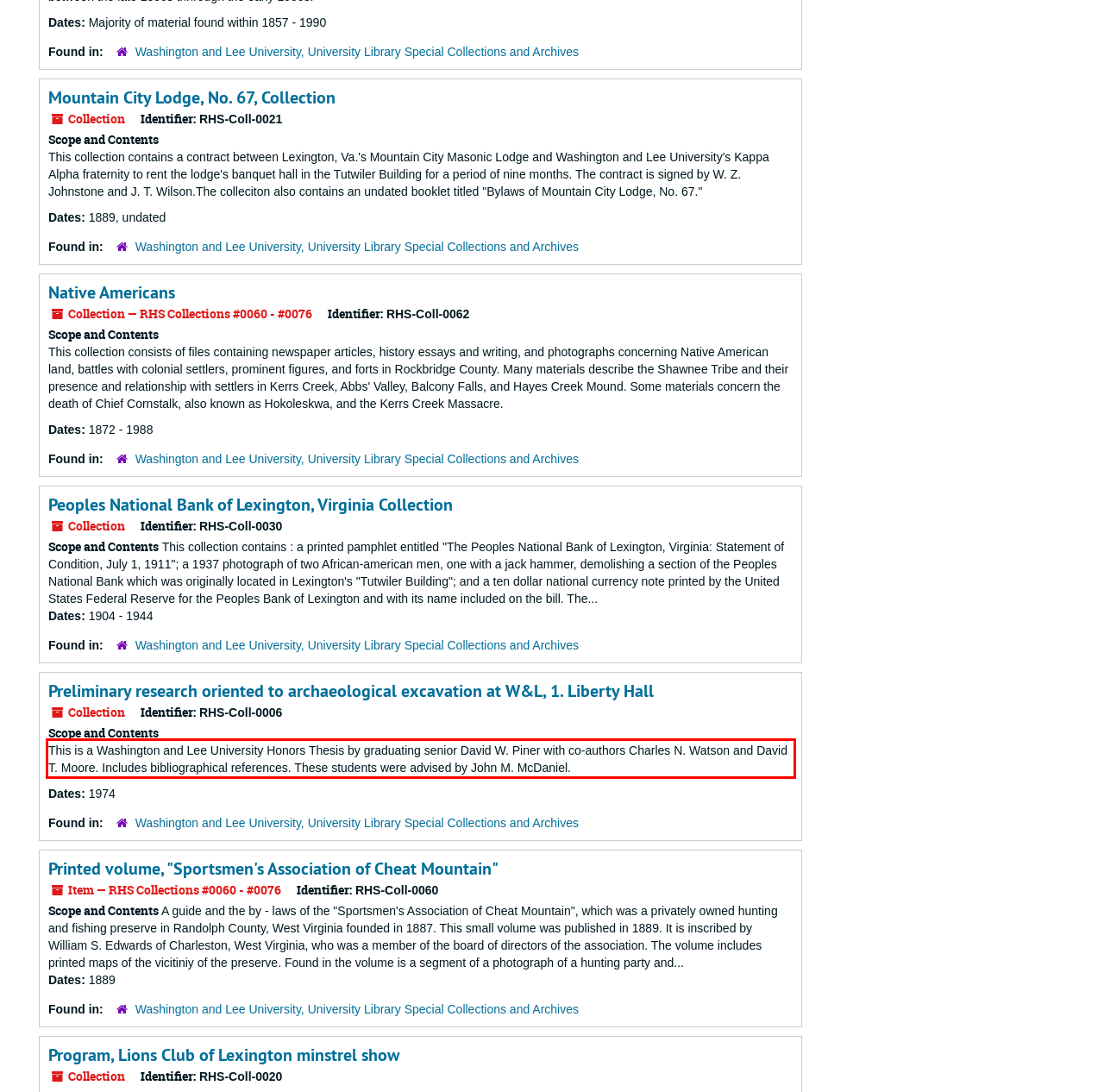Please analyze the screenshot of a webpage and extract the text content within the red bounding box using OCR.

This is a Washington and Lee University Honors Thesis by graduating senior David W. Piner with co-authors Charles N. Watson and David T. Moore. Includes bibliographical references. These students were advised by John M. McDaniel.